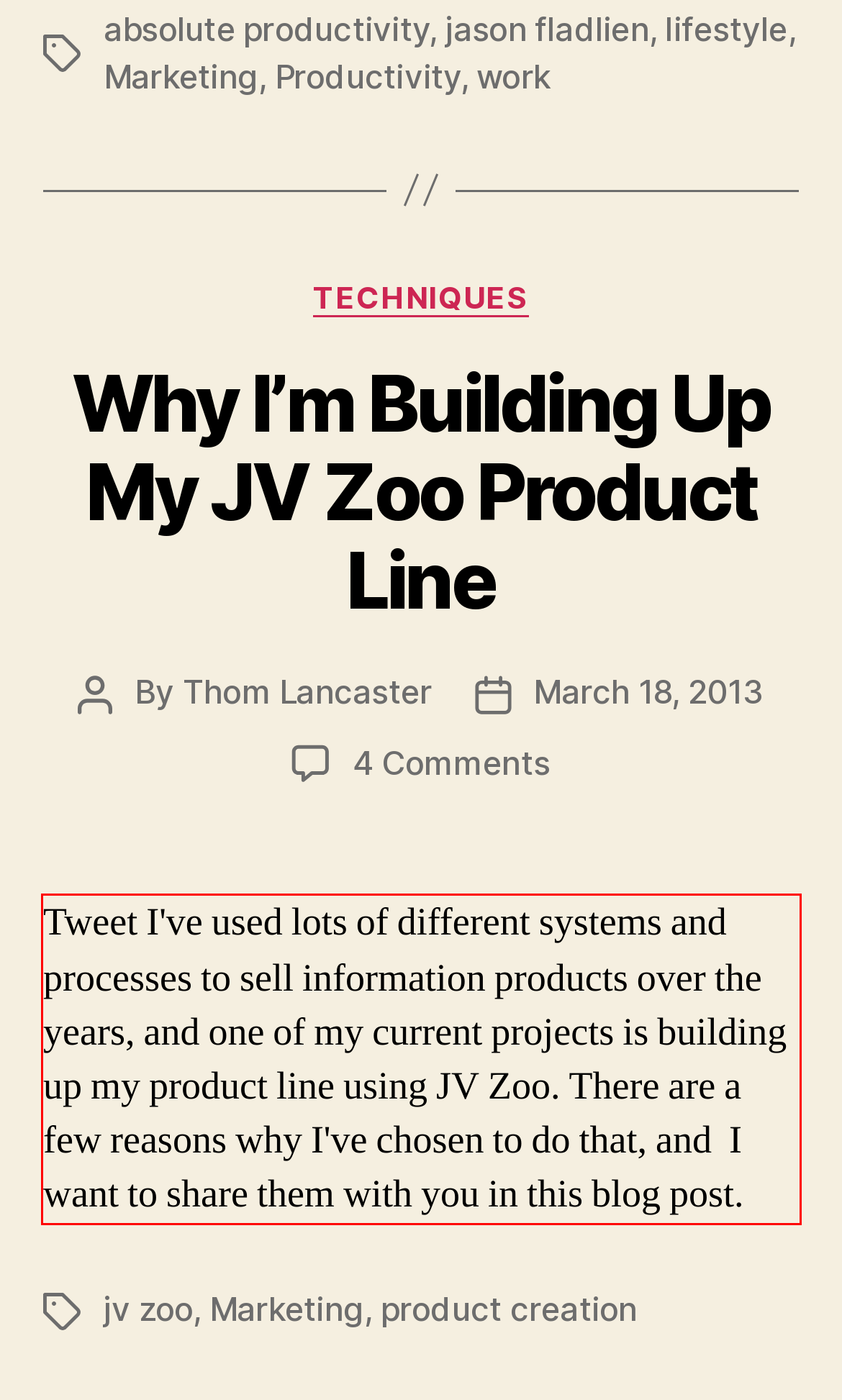The screenshot you have been given contains a UI element surrounded by a red rectangle. Use OCR to read and extract the text inside this red rectangle.

Tweet I've used lots of different systems and processes to sell information products over the years, and one of my current projects is building up my product line using JV Zoo. There are a few reasons why I've chosen to do that, and I want to share them with you in this blog post.